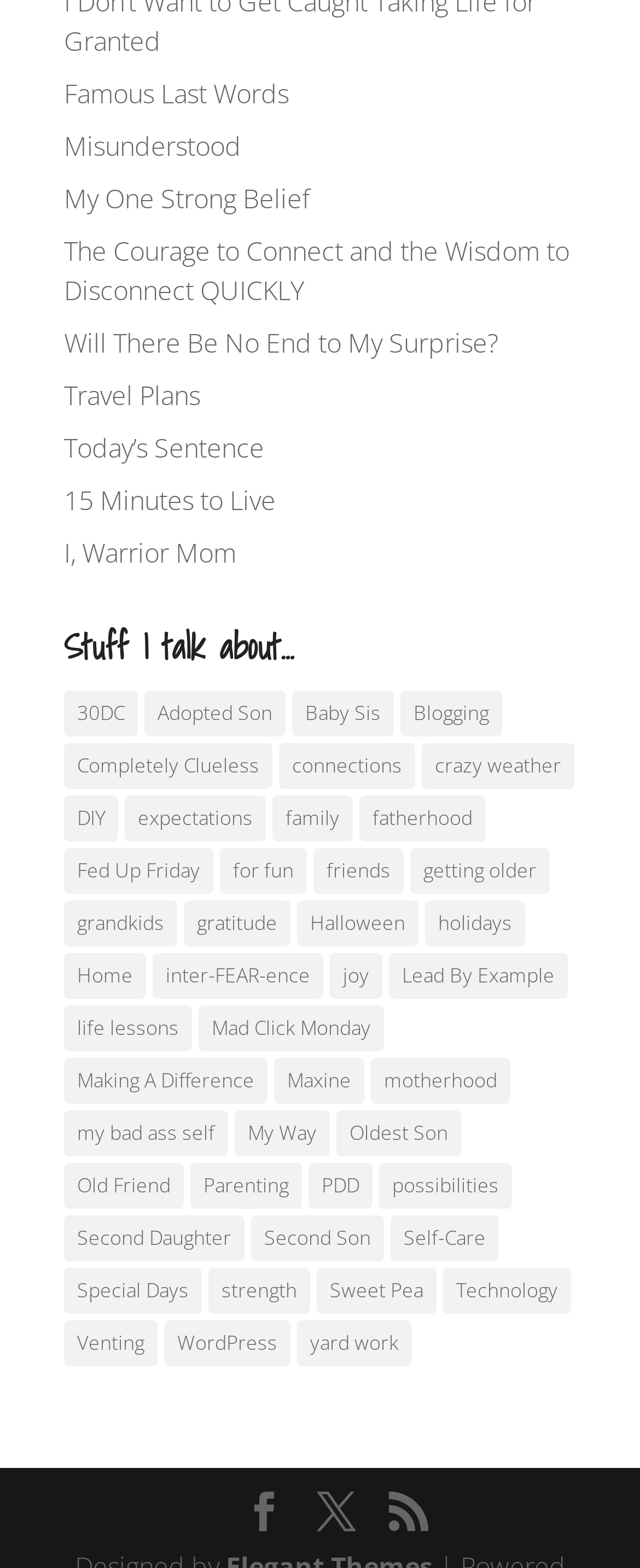Identify the bounding box coordinates of the section to be clicked to complete the task described by the following instruction: "Explore 'crazy weather'". The coordinates should be four float numbers between 0 and 1, formatted as [left, top, right, bottom].

[0.659, 0.473, 0.897, 0.503]